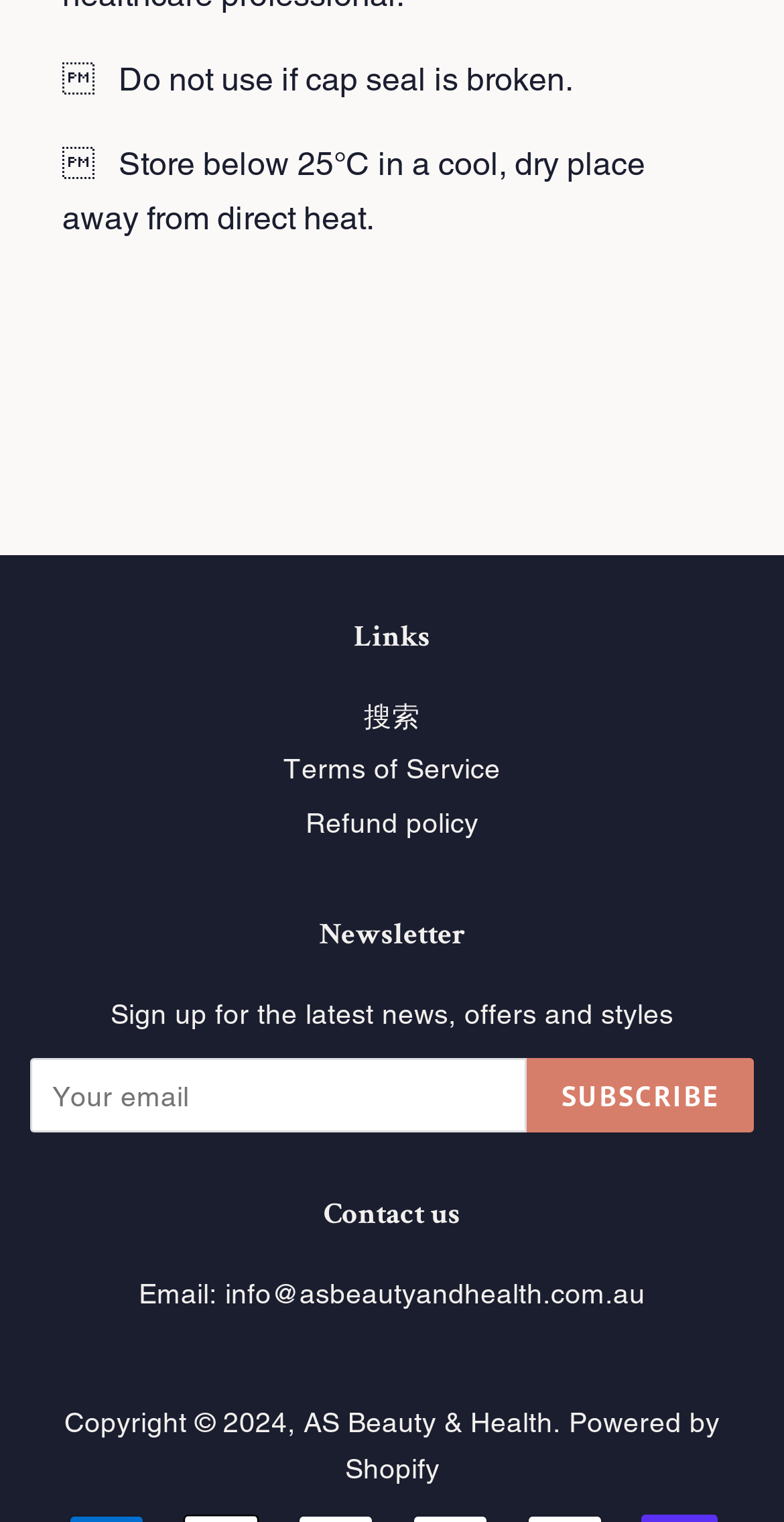Using the information in the image, could you please answer the following question in detail:
How many links are there in the 'Links' section?

The 'Links' section contains three links: '搜索', 'Terms of Service', and 'Refund policy'.